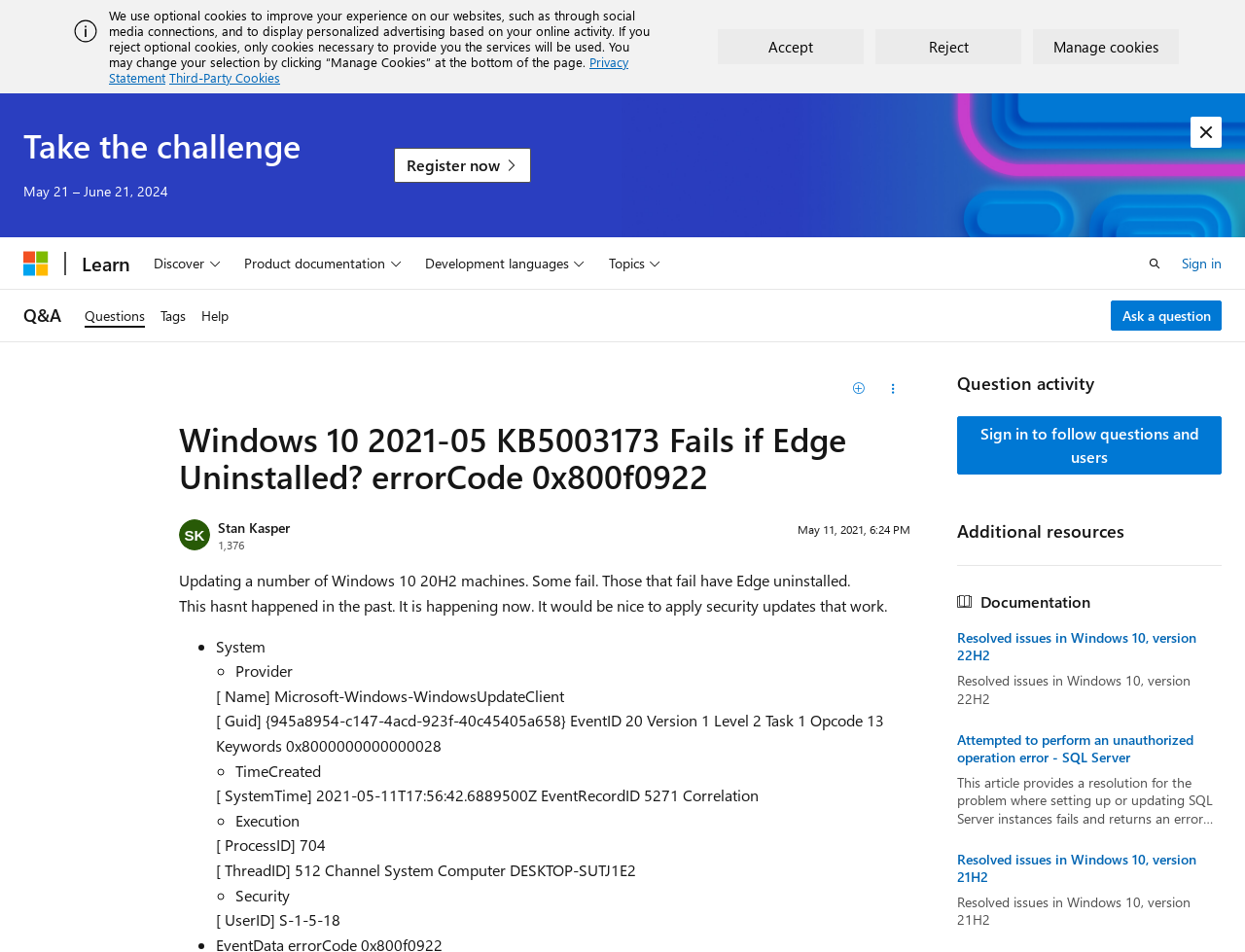Identify the bounding box coordinates of the region I need to click to complete this instruction: "Click the 'Discover' button".

[0.117, 0.249, 0.183, 0.303]